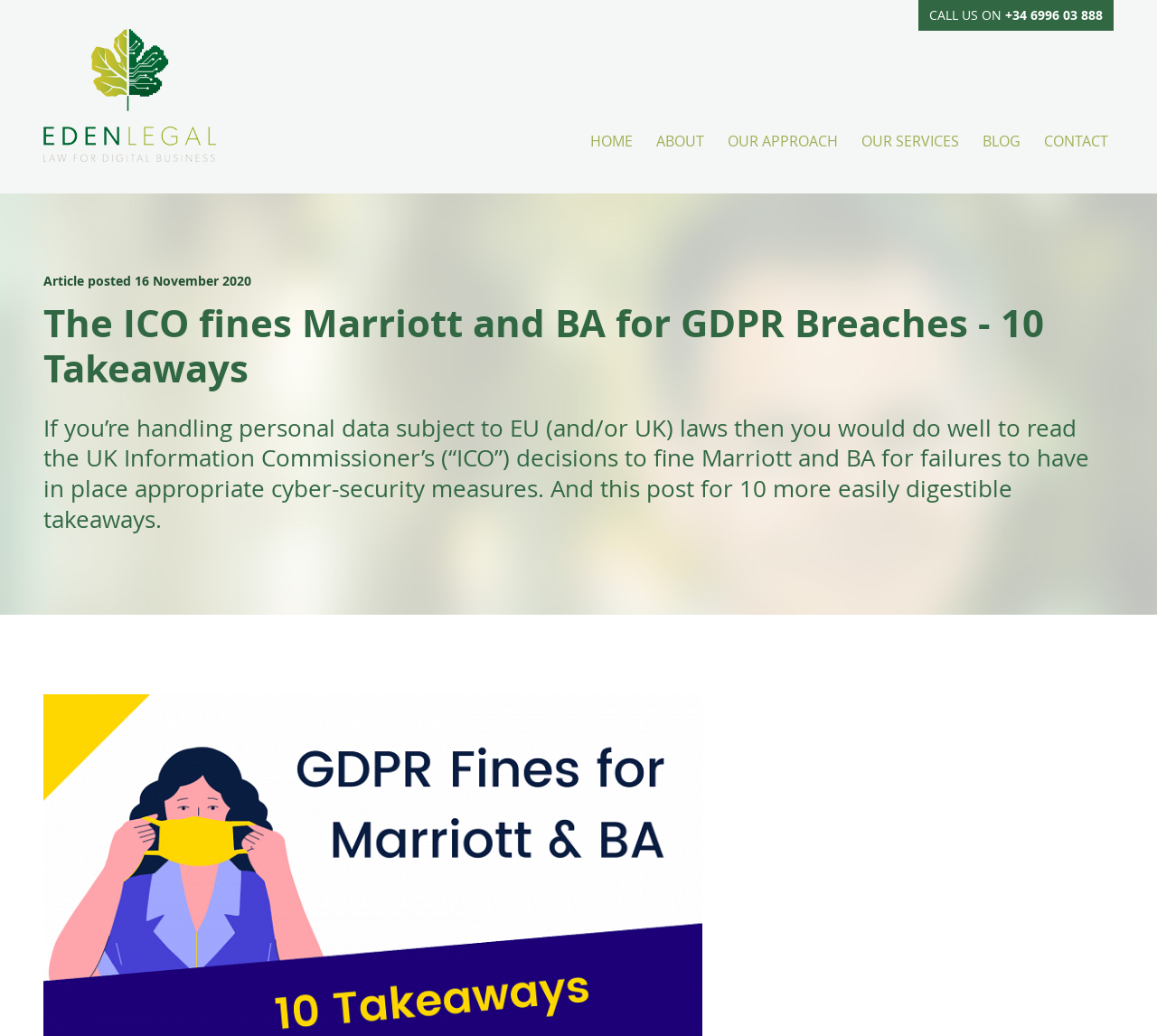How many navigation links are there?
Based on the image content, provide your answer in one word or a short phrase.

6